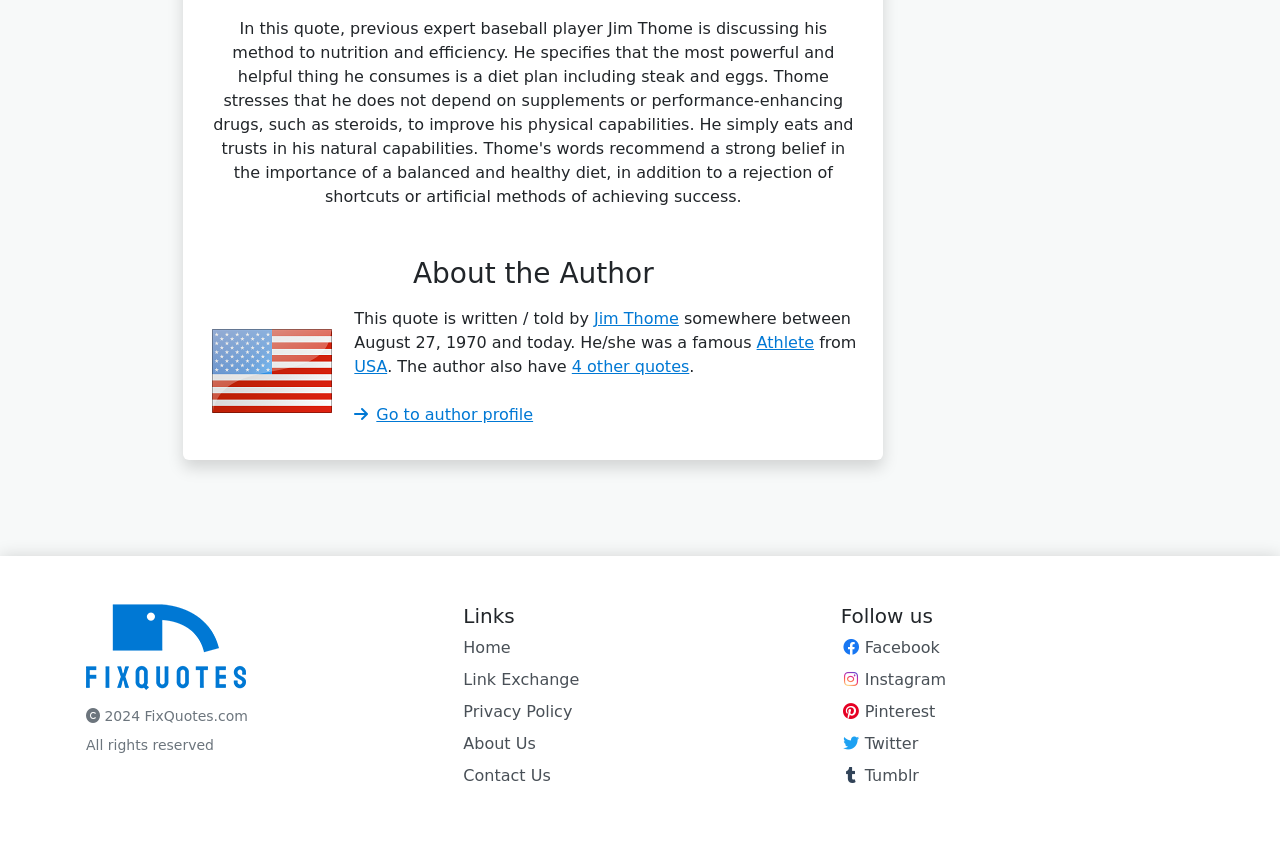How many other quotes does the author have?
Could you answer the question in a detailed manner, providing as much information as possible?

In the quote section, it is mentioned that 'The author also have 4 other quotes', which indicates that the author has four more quotes apart from the one displayed.